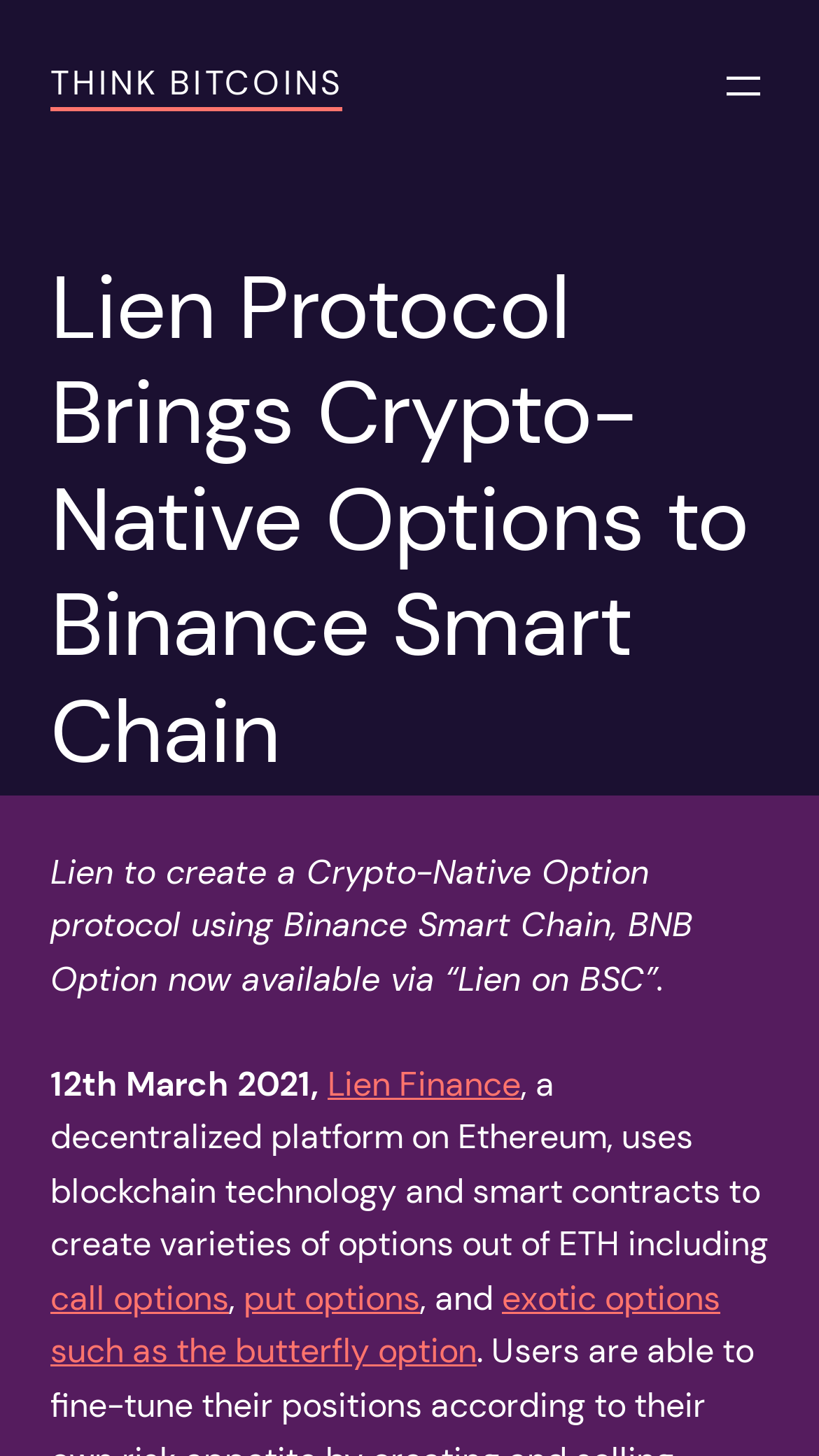Utilize the details in the image to thoroughly answer the following question: What type of options can be created using Lien Protocol?

The webpage mentions that Lien Protocol allows for the creation of various options out of ETH, including call options, put options, and exotic options such as the butterfly option.